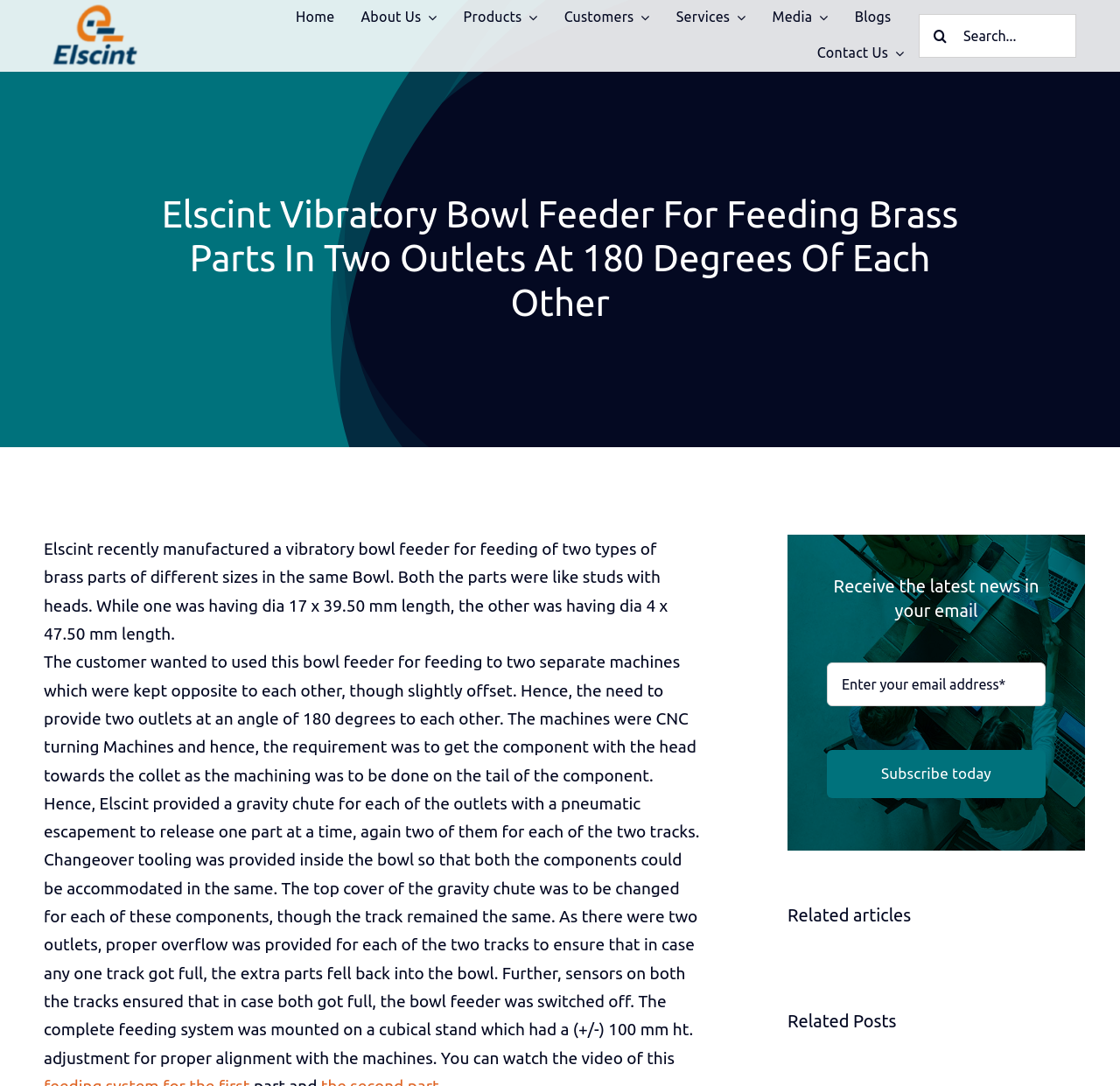How many related articles are there? From the image, respond with a single word or brief phrase.

4